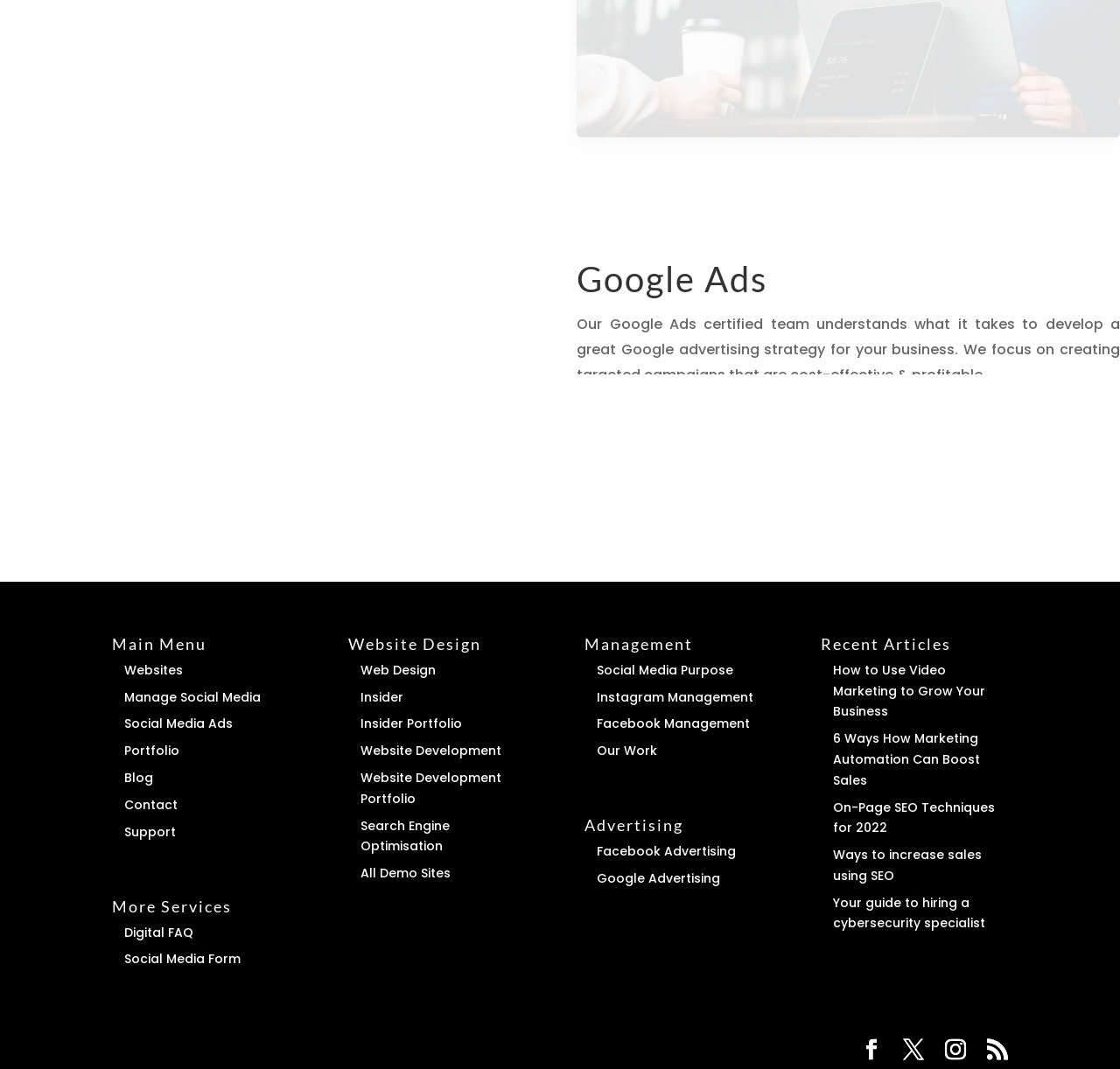How many social media management services are offered?
Based on the image, answer the question with a single word or brief phrase.

2